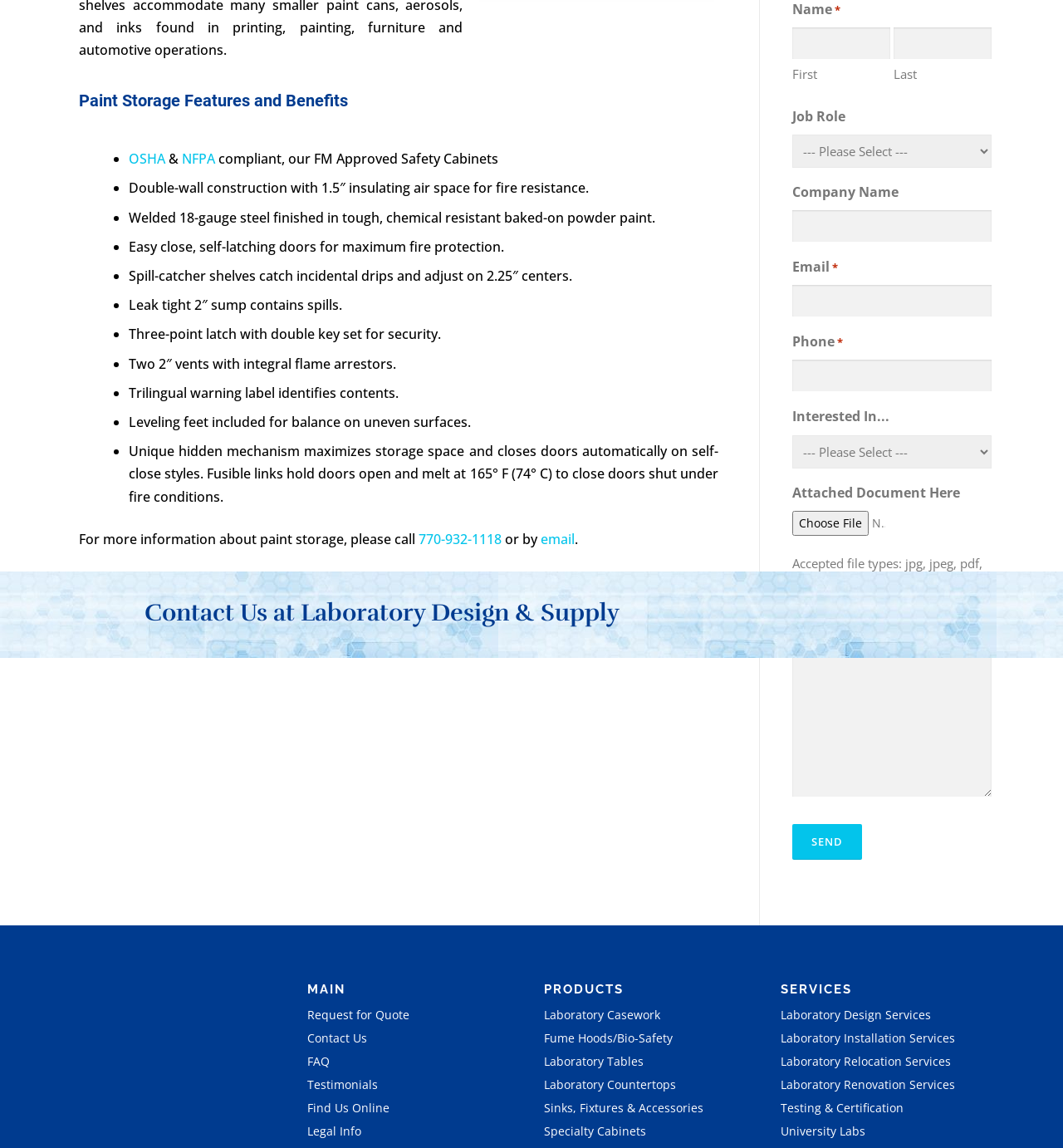Bounding box coordinates should be in the format (top-left x, top-left y, bottom-right x, bottom-right y) and all values should be floating point numbers between 0 and 1. Determine the bounding box coordinate for the UI element described as: Laboratory Tables

[0.512, 0.917, 0.711, 0.932]